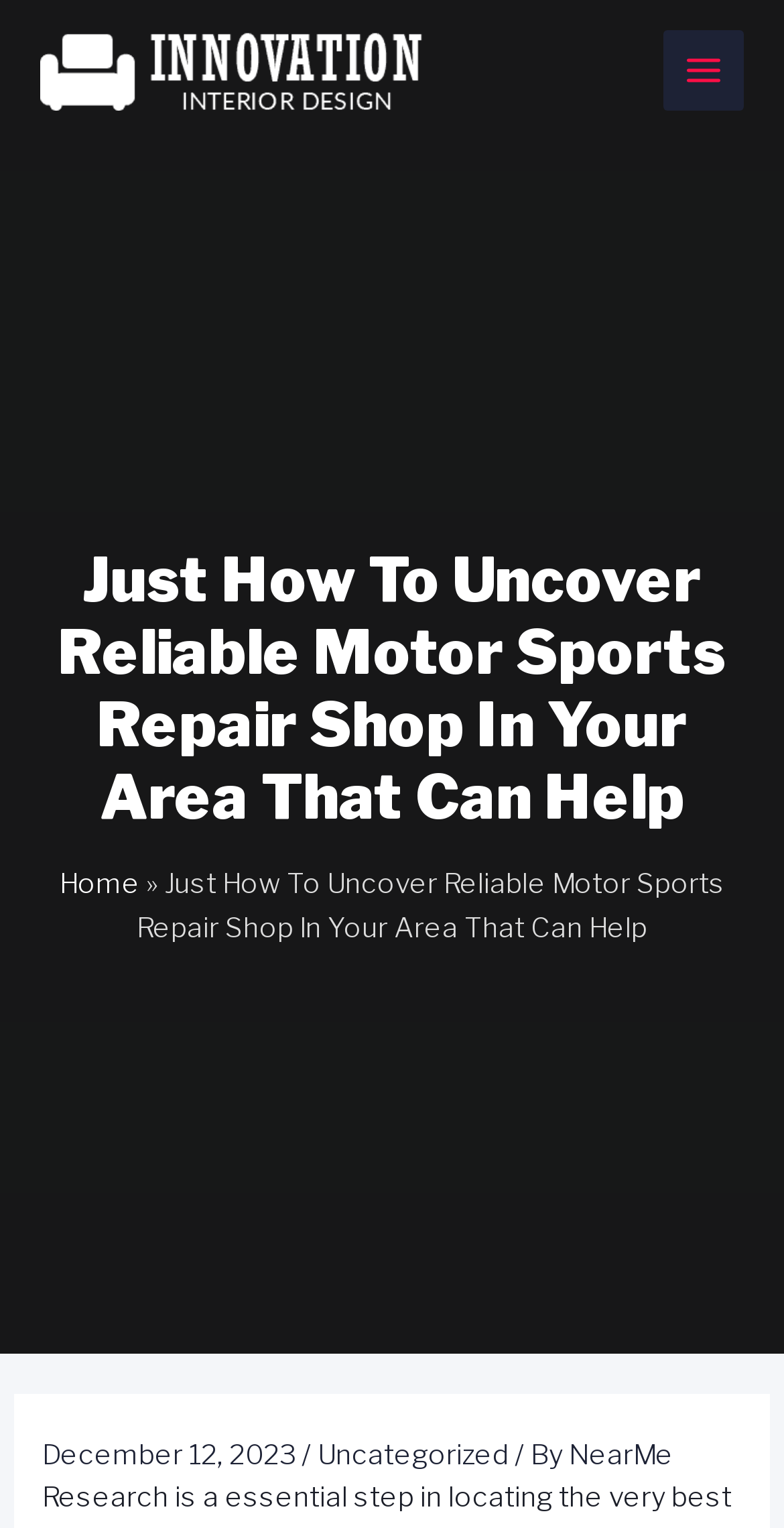What is the category of the latest article?
Based on the visual content, answer with a single word or a brief phrase.

Uncategorized